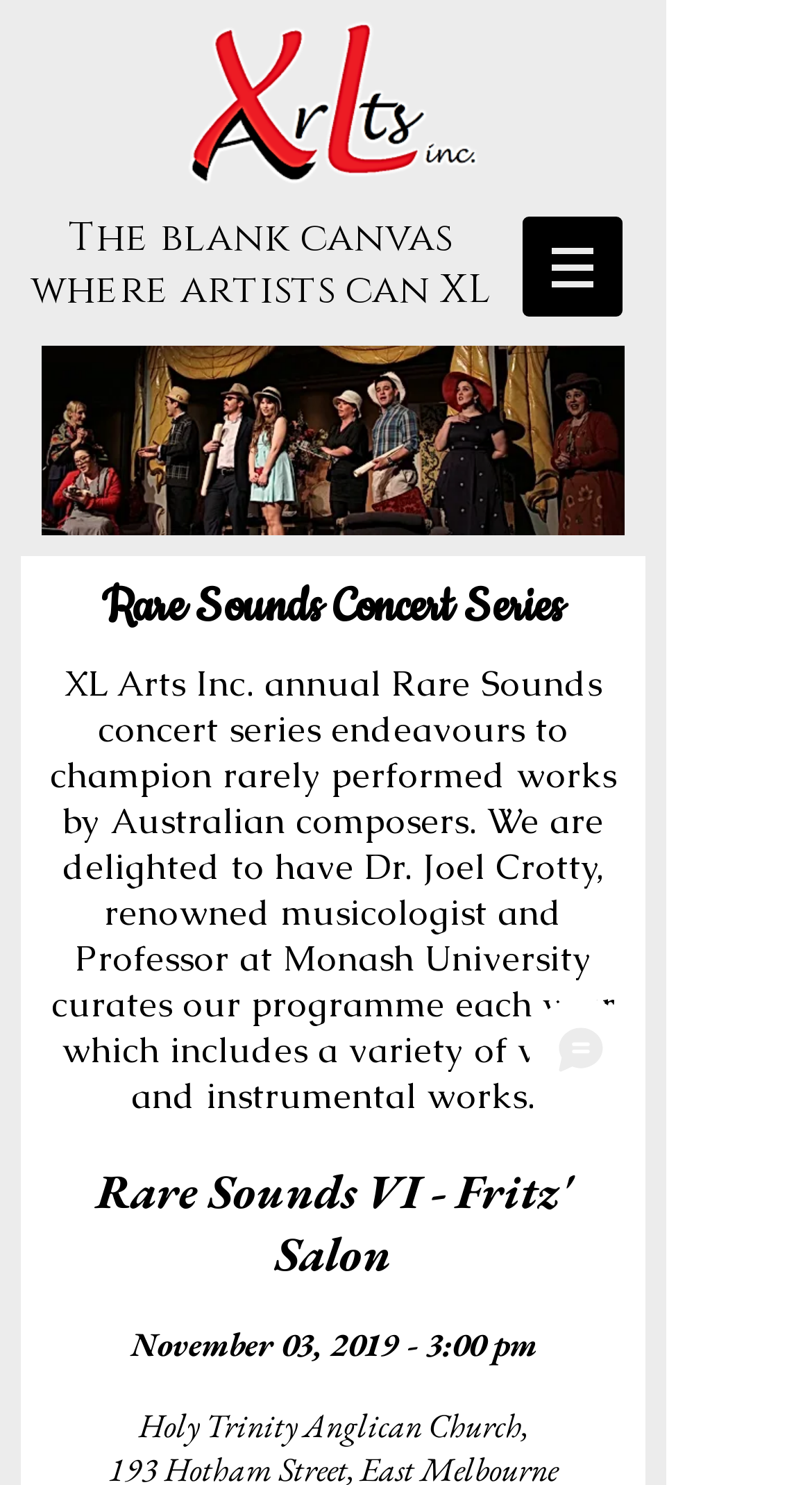Where is the event taking place?
Please respond to the question with a detailed and well-explained answer.

I found the answer by looking at the text 'Holy Trinity Anglican Church,' which is likely the venue of the event.